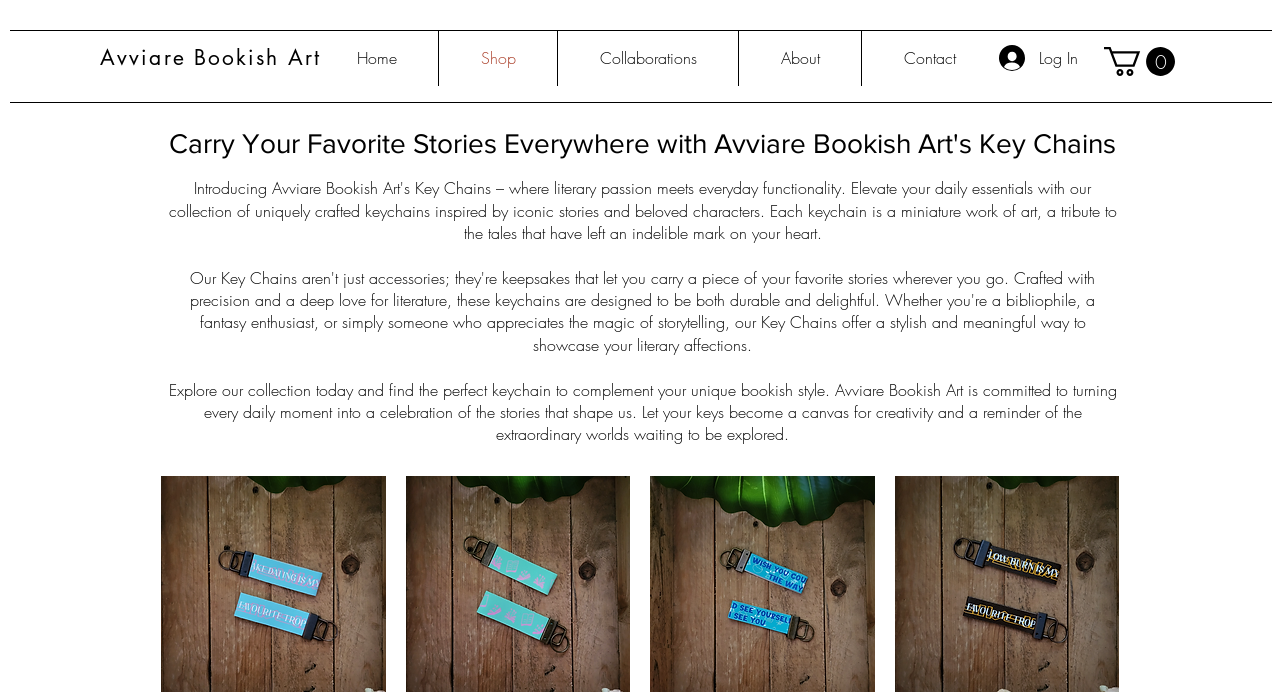Elaborate on the different components and information displayed on the webpage.

The webpage is about Avviare Bookish Art's keychains. At the top left, there is a link to the website's homepage, "Avviare Bookish Art". Next to it, there is a navigation menu labeled "Site" that contains five links: "Home", "Shop", "Collaborations", "About", and "Contact". These links are aligned horizontally and take up about half of the top section of the page.

On the top right, there are two buttons: "Log In" and "Cart with 0 items". The "Log In" button is accompanied by a small image. The "Cart with 0 items" button has an SVG icon embedded within it.

Below the top section, there is a heading that reads "Carry Your Favorite Stories Everywhere with Avviare Bookish Art's Key Chains". This heading is centered and takes up about half of the page's width.

Under the heading, there is a paragraph of text that describes Avviare Bookish Art's commitment to creating unique keychains that celebrate bookish style. The text is aligned to the left and takes up about two-thirds of the page's width.